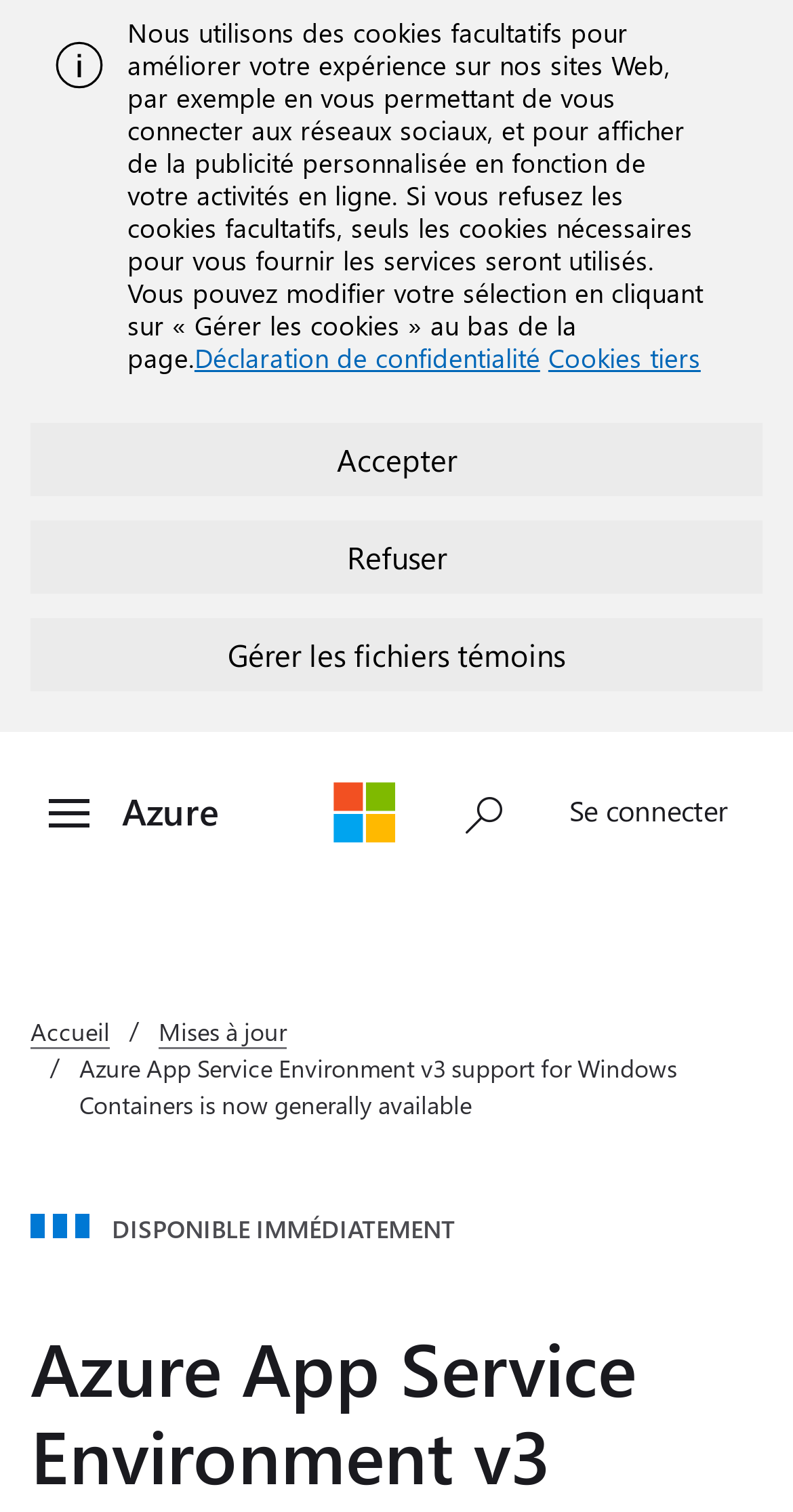Please find the bounding box for the following UI element description. Provide the coordinates in (top-left x, top-left y, bottom-right x, bottom-right y) format, with values between 0 and 1: Gérer les fichiers témoins

[0.038, 0.409, 0.962, 0.457]